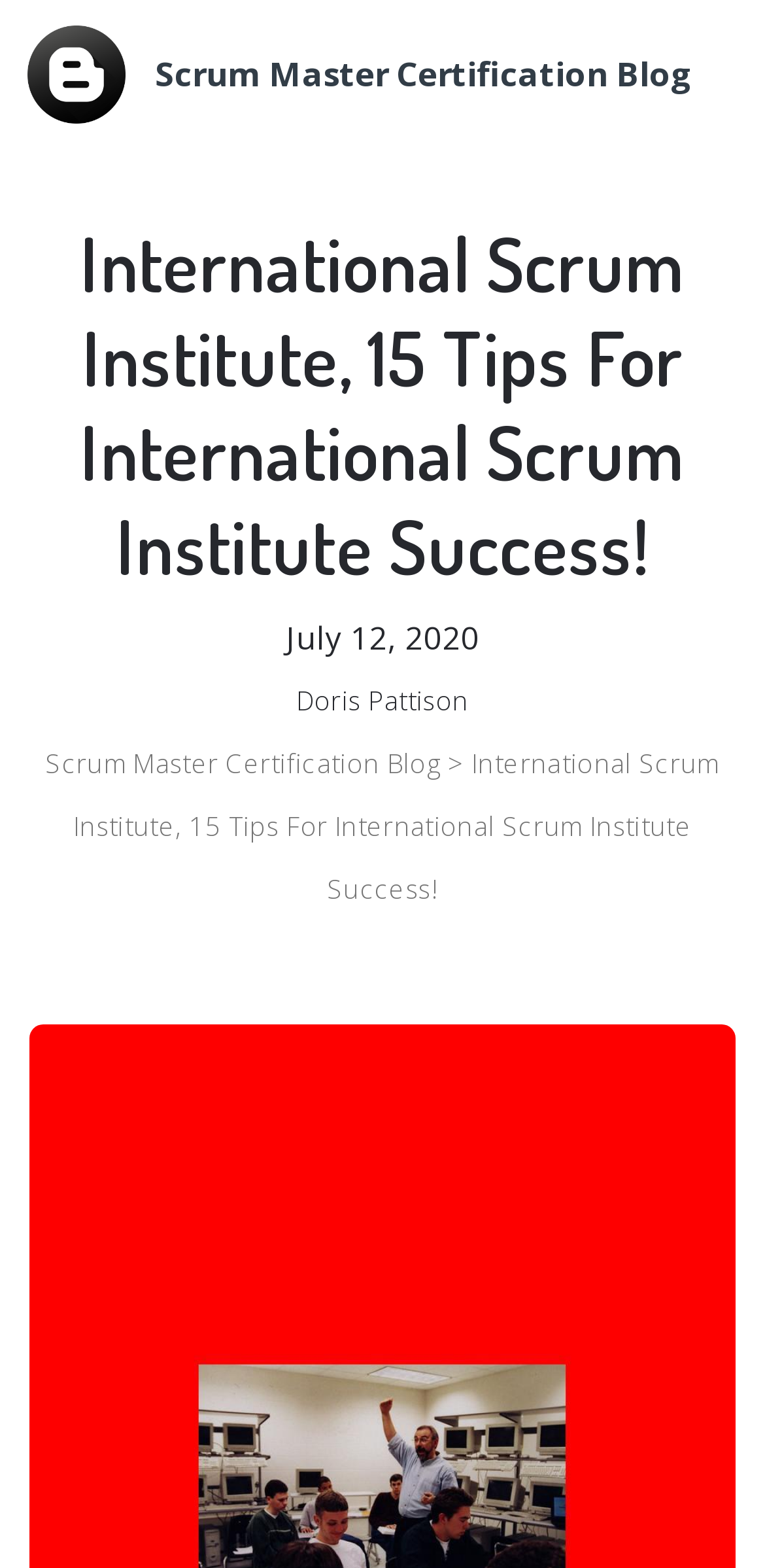Respond to the following question with a brief word or phrase:
What is the name of the blog?

Scrum Master Certification Blog